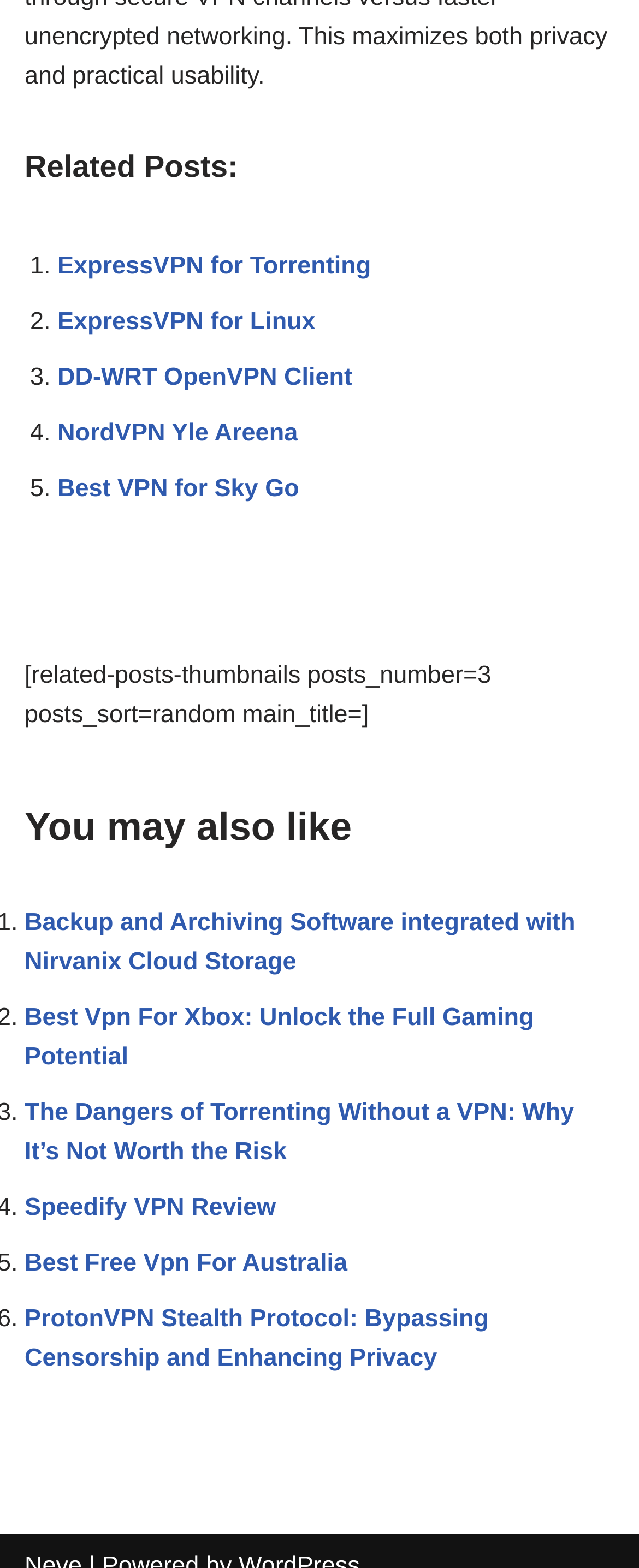Determine the bounding box coordinates for the clickable element required to fulfill the instruction: "Check 'Backup and Archiving Software integrated with Nirvanix Cloud Storage'". Provide the coordinates as four float numbers between 0 and 1, i.e., [left, top, right, bottom].

[0.038, 0.58, 0.9, 0.623]